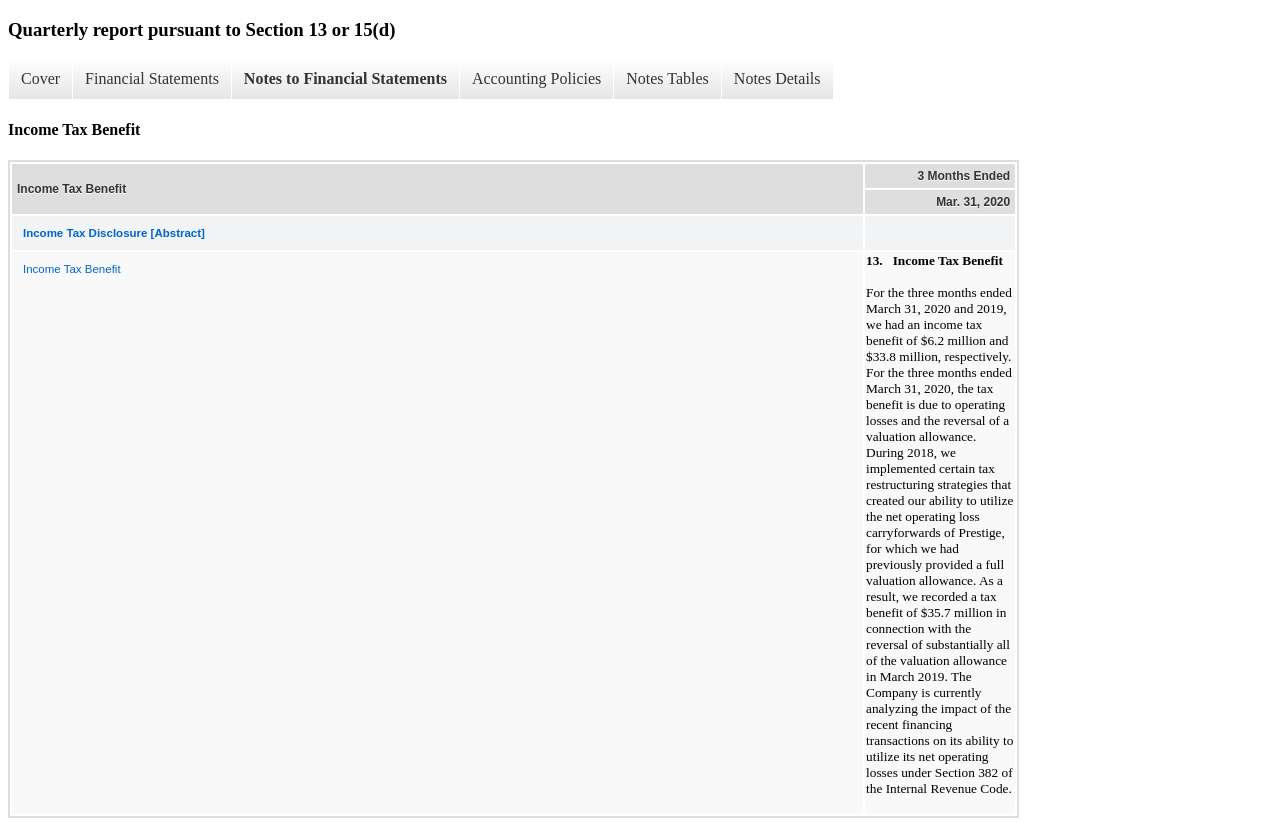Utilize the details in the image to give a detailed response to the question: How many rows are in the table?

The table has four rows, which are identified by their row elements with bounding box coordinates of [0.009, 0.199, 0.793, 0.229], [0.009, 0.231, 0.793, 0.26], [0.009, 0.263, 0.793, 0.304], and [0.009, 0.307, 0.793, 0.99] respectively.